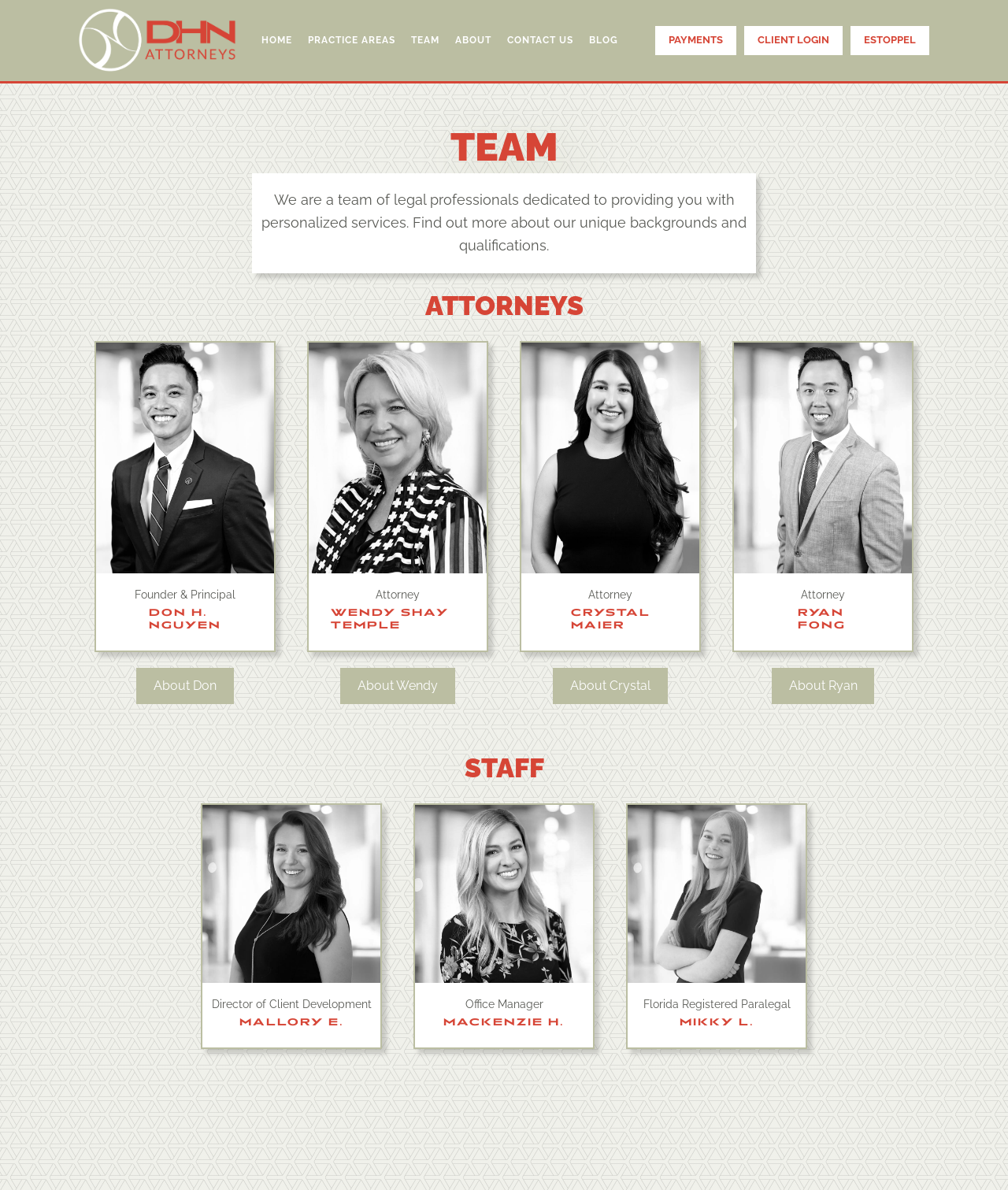Identify the bounding box coordinates of the clickable region necessary to fulfill the following instruction: "go to home page". The bounding box coordinates should be four float numbers between 0 and 1, i.e., [left, top, right, bottom].

[0.251, 0.016, 0.297, 0.052]